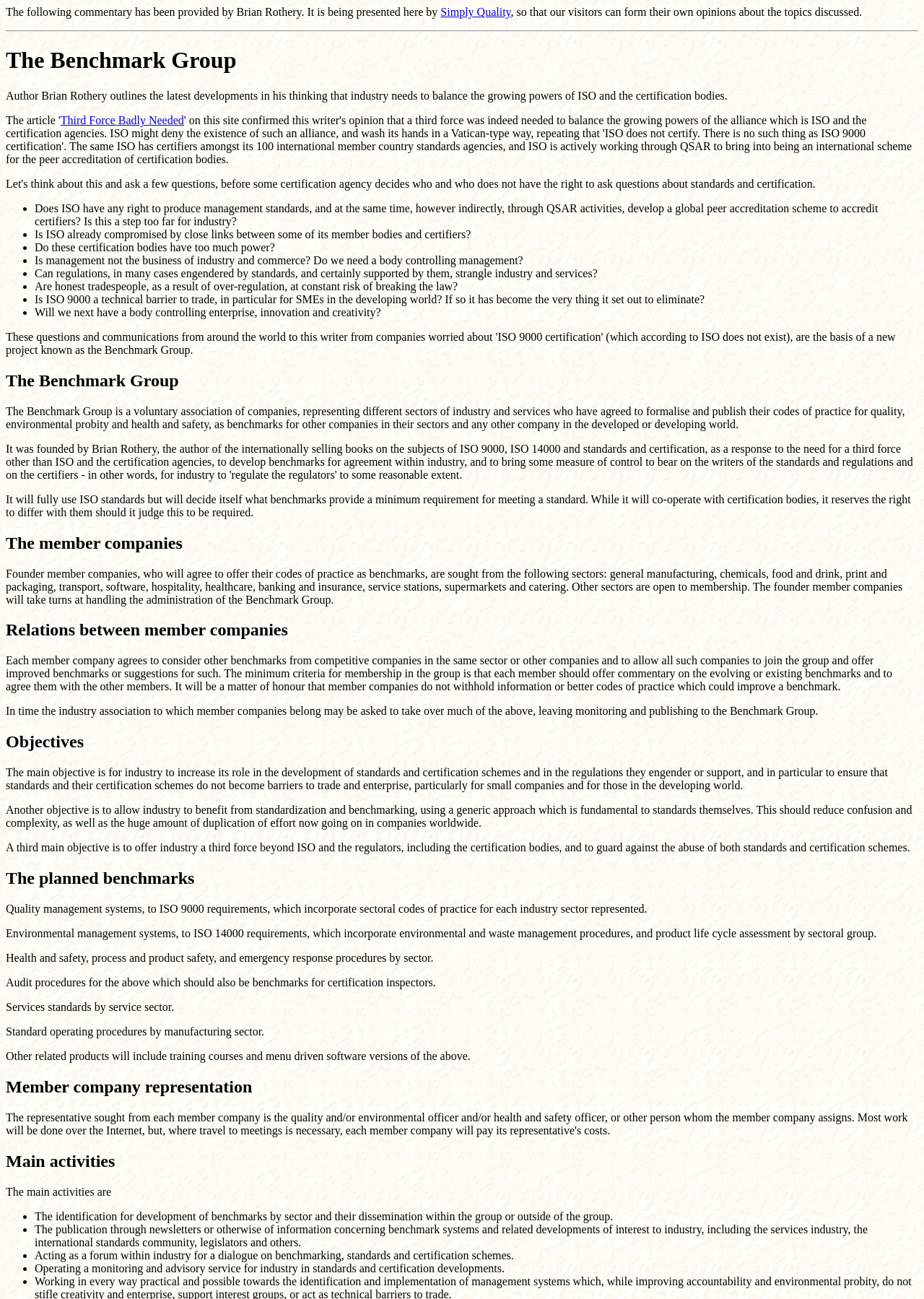Using the format (top-left x, top-left y, bottom-right x, bottom-right y), and given the element description, identify the bounding box coordinates within the screenshot: Third Force Badly Needed

[0.065, 0.088, 0.199, 0.097]